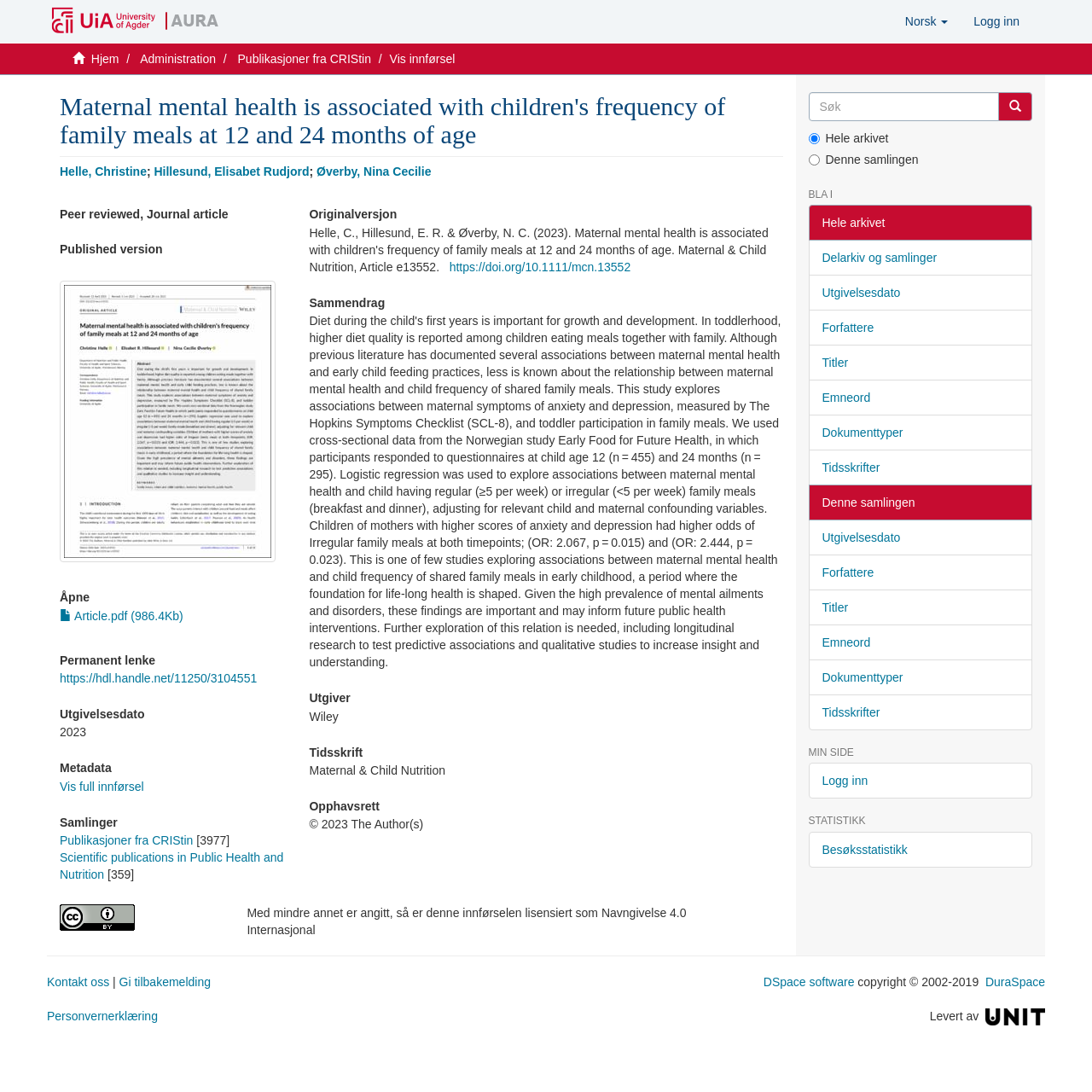Please answer the following query using a single word or phrase: 
What is the name of the journal?

Maternal & Child Nutrition